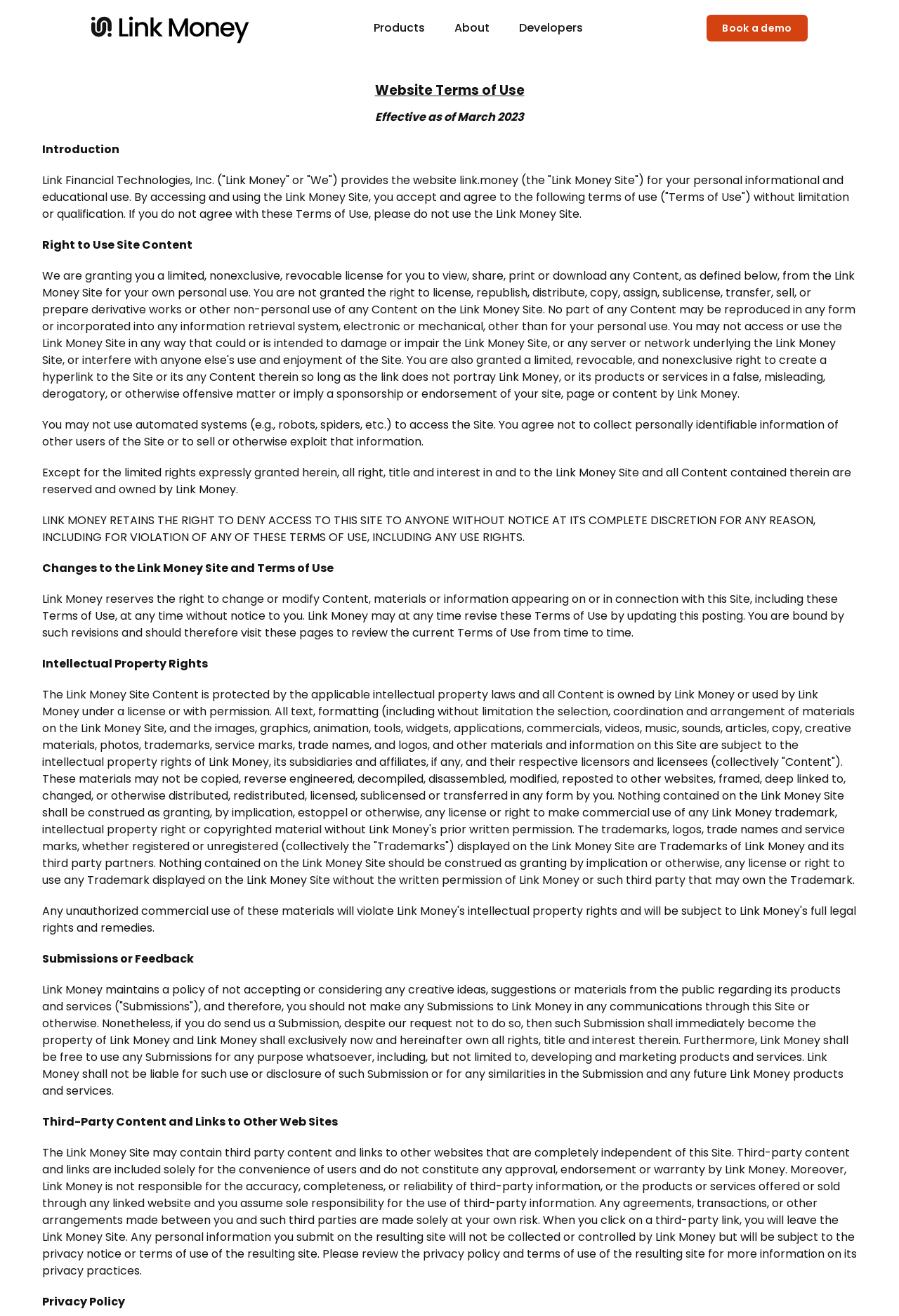Describe all the visual and textual components of the webpage comprehensively.

The webpage is titled "Link | Website Terms of Use" and features a logo and name at the top left corner. Below the logo, there are four navigation links: "Products", "About", "Developers", and "Book a demo", which are aligned horizontally and centered at the top of the page.

The main content of the webpage is divided into sections, each with a heading. The first section is titled "Website Terms of Use" and is followed by a subheading "Effective as of March 2023". The introduction to the terms of use is provided, stating that by accessing and using the website, users accept and agree to the terms without limitation or qualification.

The subsequent sections outline the terms of use, including the right to use site content, changes to the website and terms of use, intellectual property rights, submissions or feedback, and third-party content and links to other websites. Each section is separated by a clear heading, and the text is presented in a readable format.

There are no images on the page apart from the logo at the top left corner. The overall layout is clean, with a focus on presenting the terms of use in a clear and concise manner.